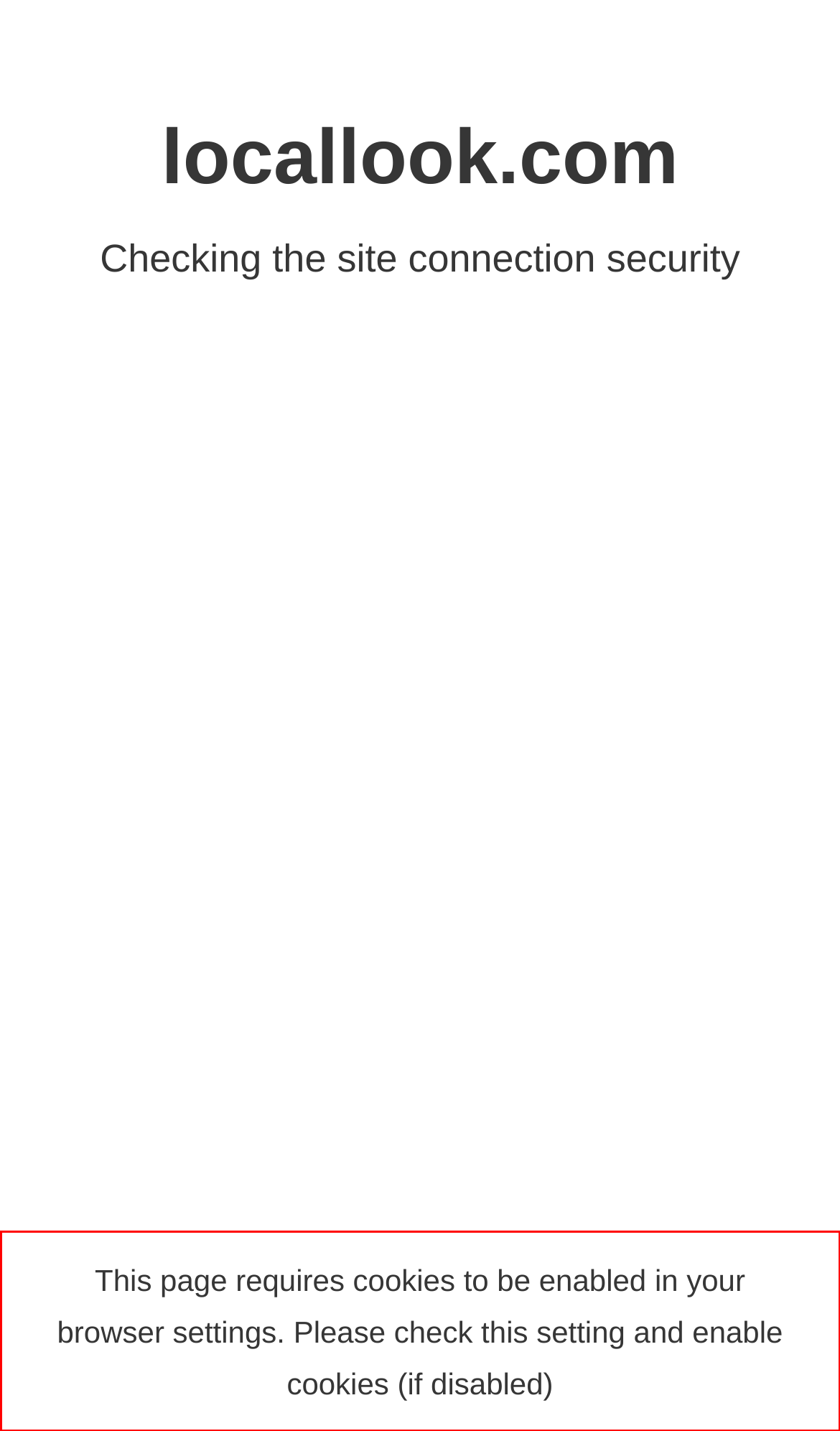Analyze the screenshot of the webpage that features a red bounding box and recognize the text content enclosed within this red bounding box.

This page requires cookies to be enabled in your browser settings. Please check this setting and enable cookies (if disabled)